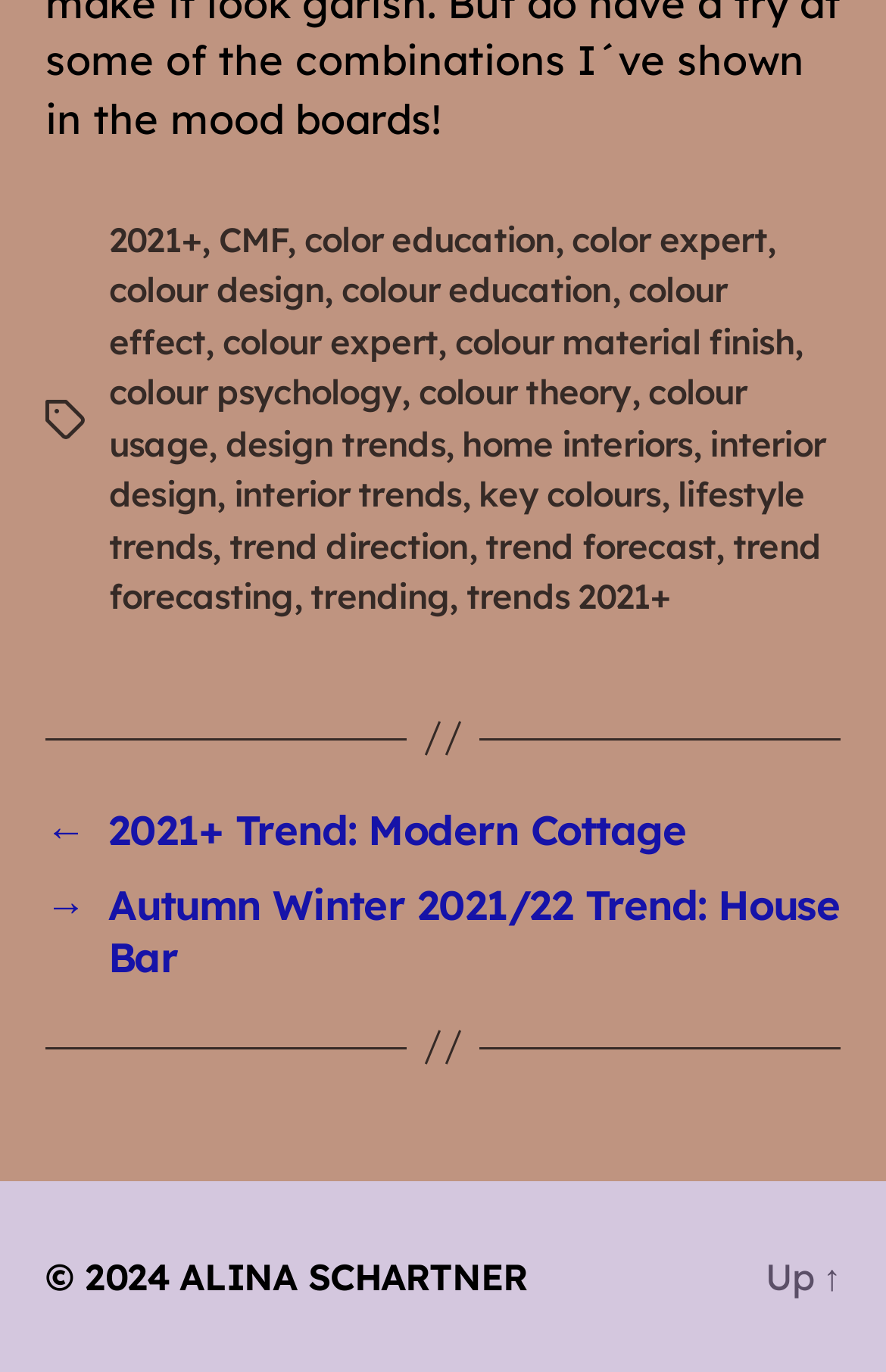Please answer the following question using a single word or phrase: 
What is the name of the author?

ALINA SCHARTNER